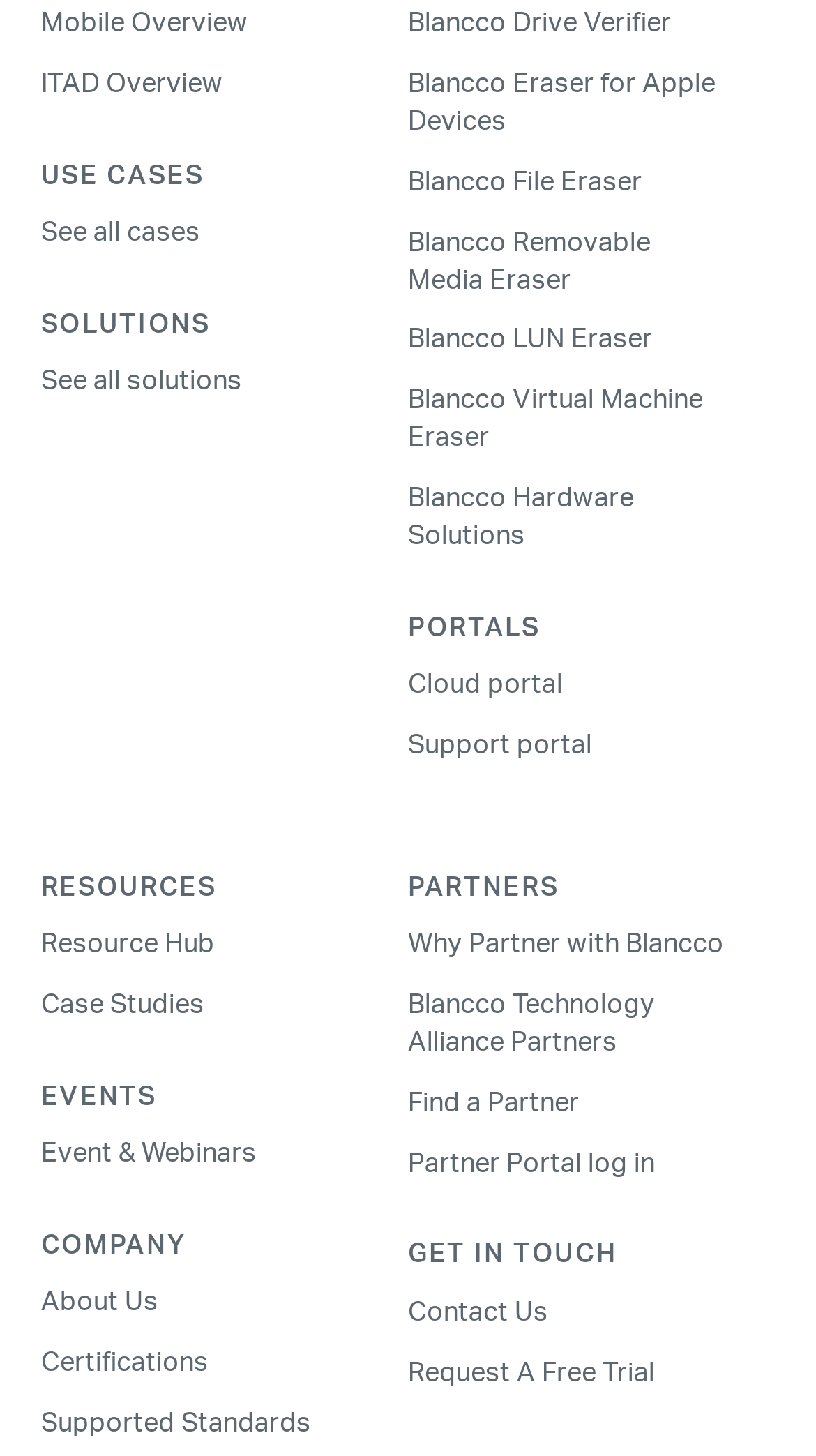Please locate the bounding box coordinates of the element that should be clicked to complete the given instruction: "See all use cases".

[0.05, 0.151, 0.245, 0.168]